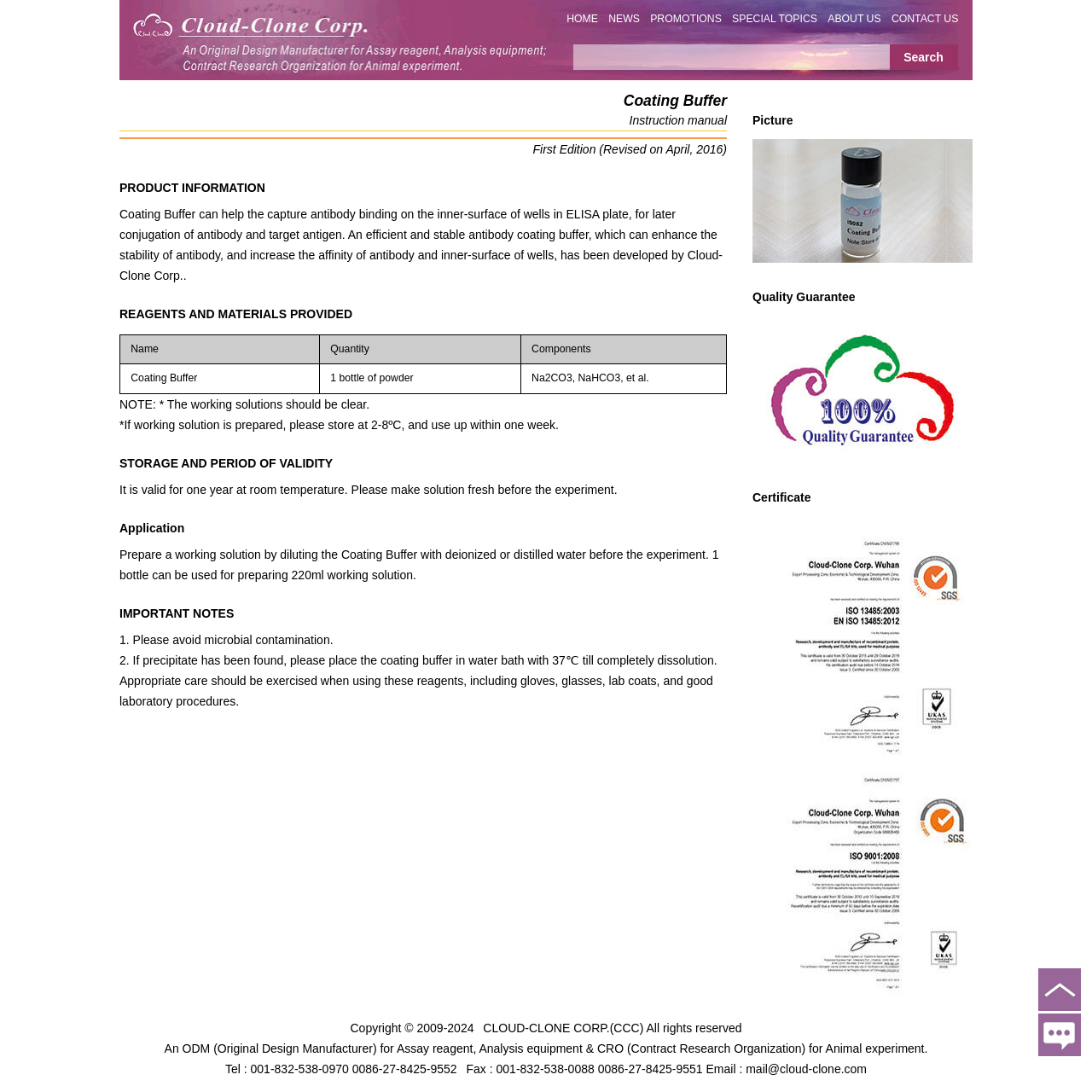Identify the bounding box coordinates for the UI element described by the following text: "CONTACT US". Provide the coordinates as four float numbers between 0 and 1, in the format [left, top, right, bottom].

[0.816, 0.012, 0.878, 0.023]